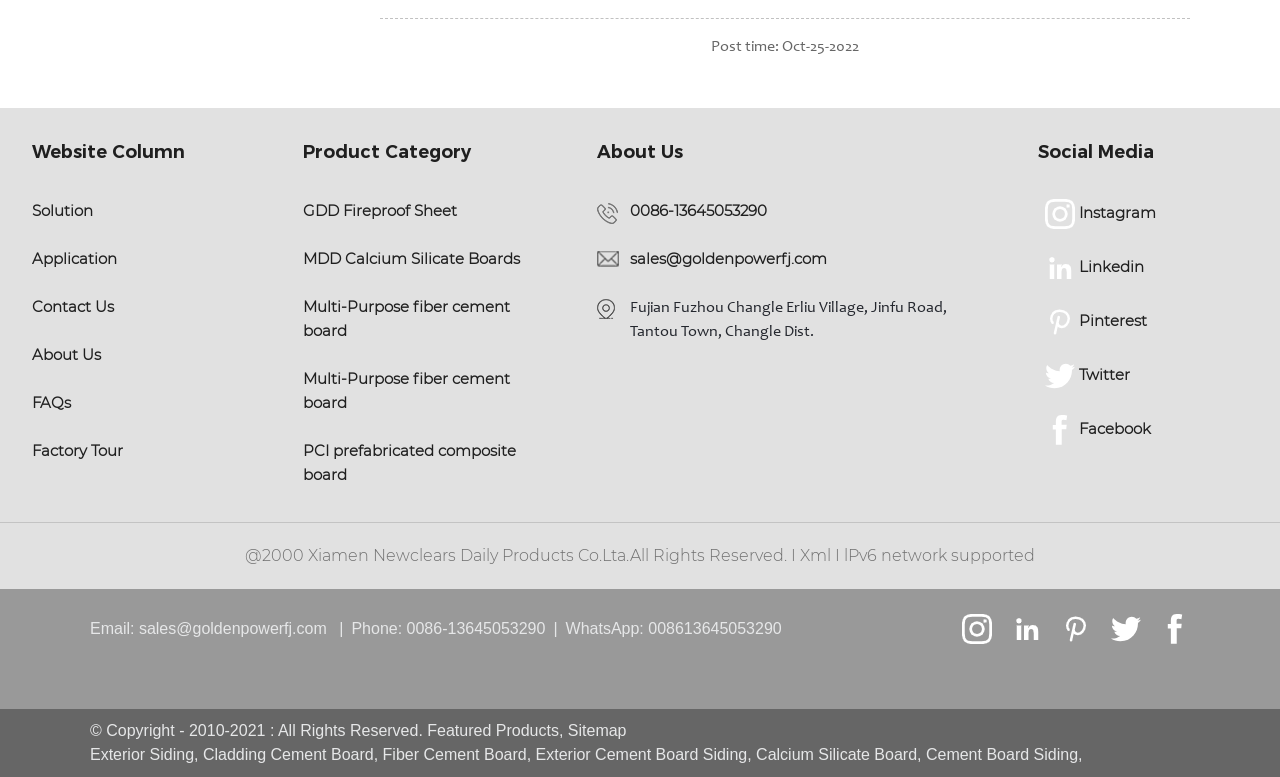Locate the bounding box coordinates of the region to be clicked to comply with the following instruction: "Contact us through sales@goldenpowerfj.com". The coordinates must be four float numbers between 0 and 1, in the form [left, top, right, bottom].

[0.493, 0.321, 0.646, 0.345]